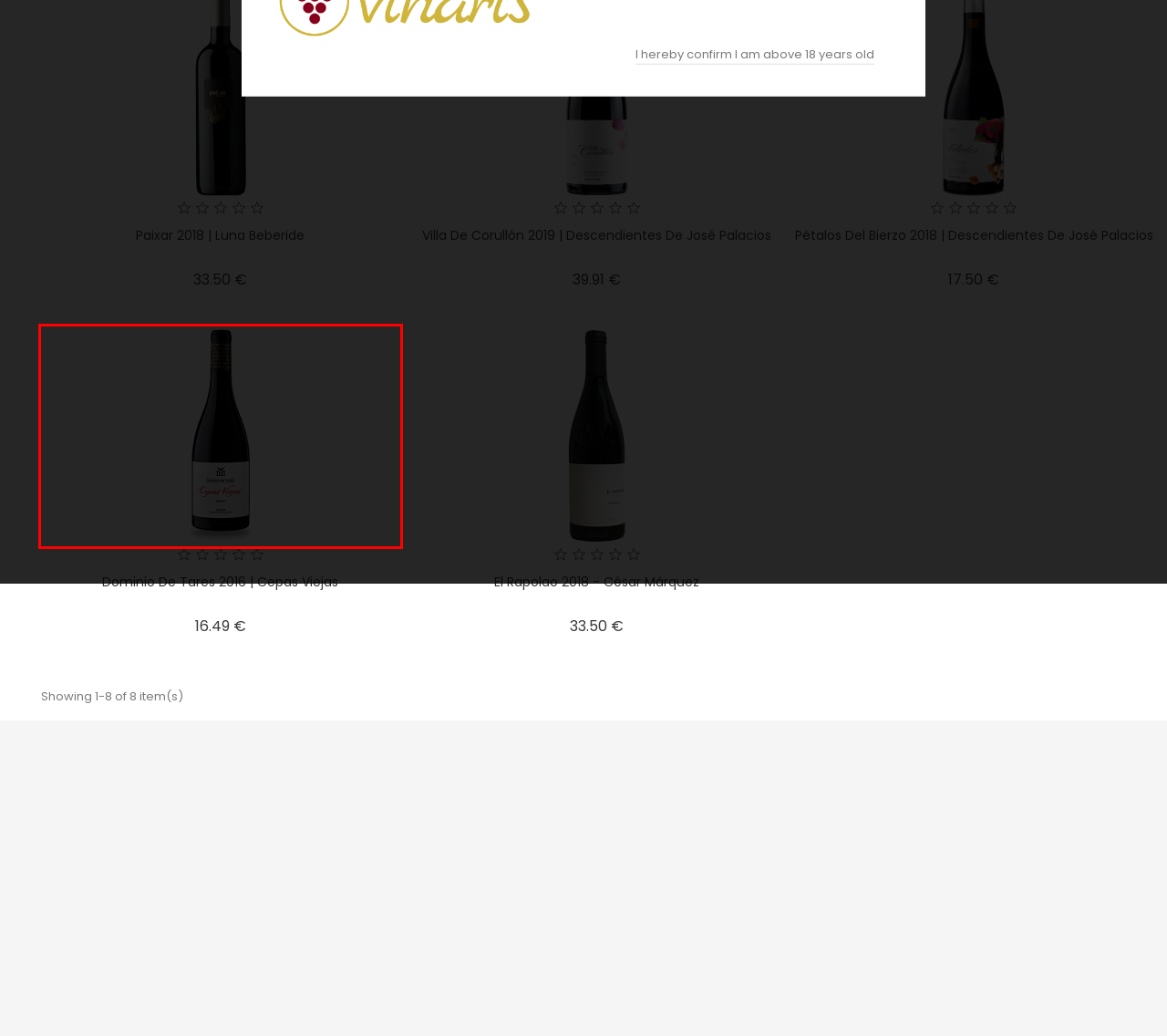You have been given a screenshot of a webpage, where a red bounding box surrounds a UI element. Identify the best matching webpage description for the page that loads after the element in the bounding box is clicked. Options include:
A. Contact us
B. Dominio de Tares 2016 | Cepas Viejas
C. About us
D. Privacy Policy
E. El Rapolao 2018 | César Márquez | Vinaris
F. New products
G. Paixar 2018 | Luna Beberide
H. Prices drop

B